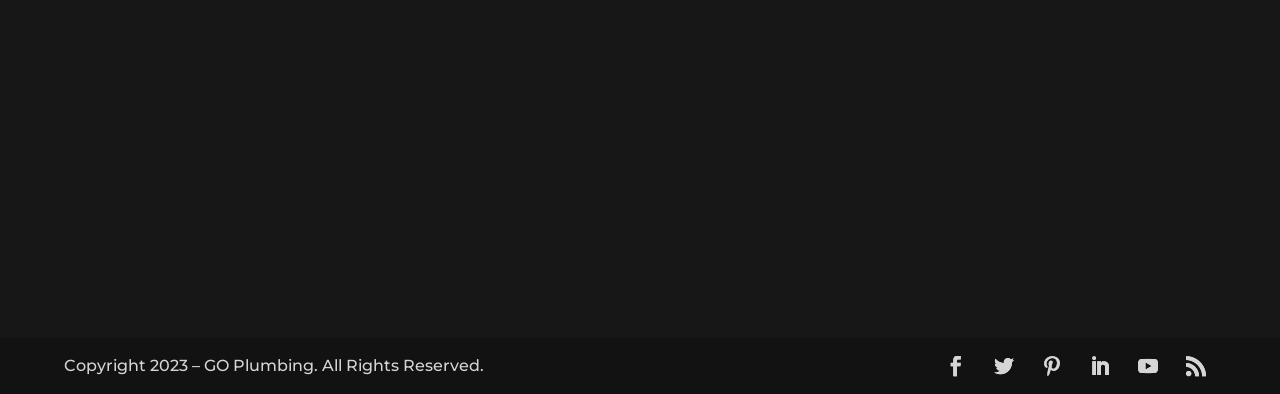Please determine the bounding box coordinates of the area that needs to be clicked to complete this task: 'View Our Blogs'. The coordinates must be four float numbers between 0 and 1, formatted as [left, top, right, bottom].

[0.294, 0.454, 0.35, 0.5]